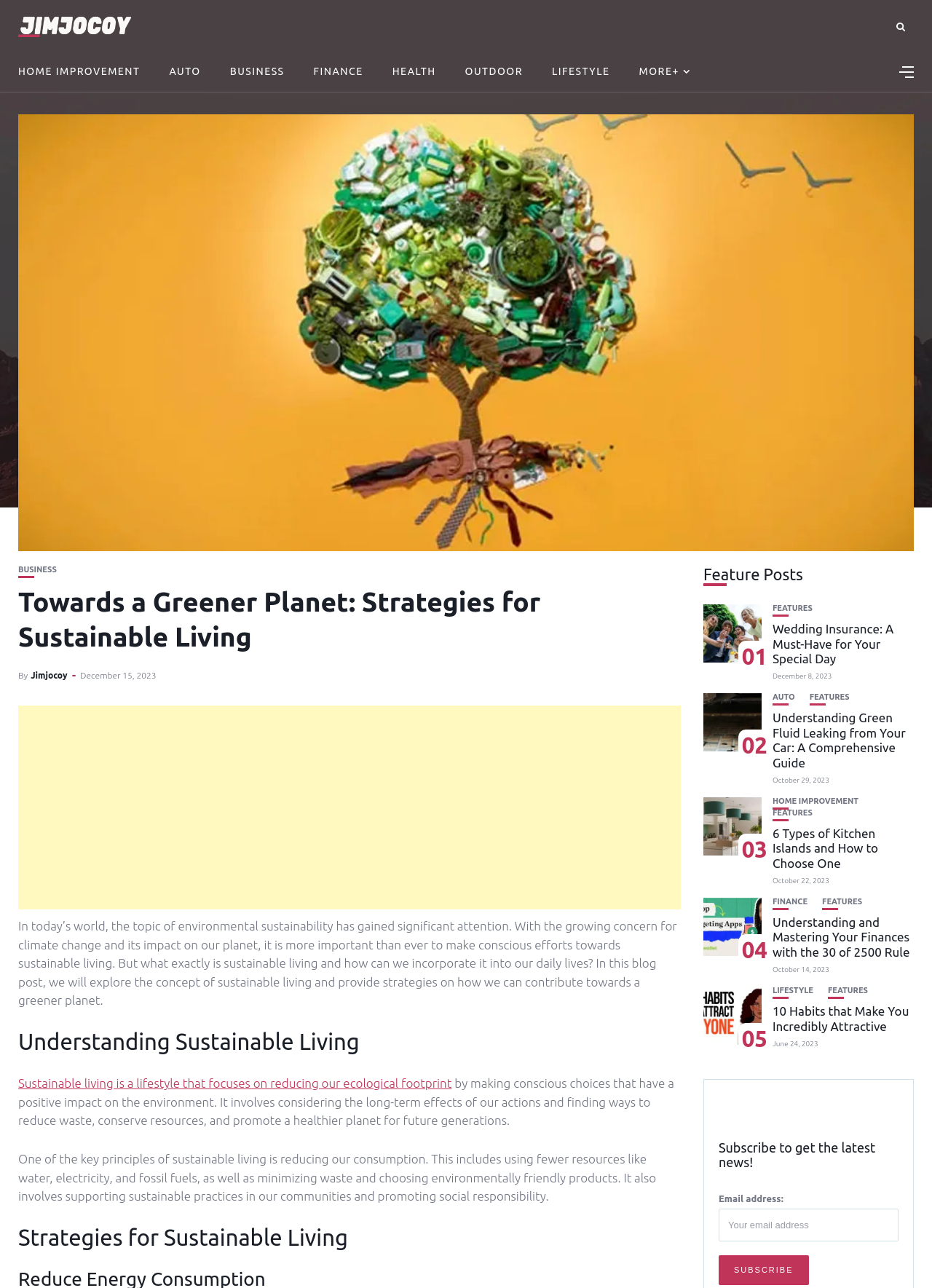Consider the image and give a detailed and elaborate answer to the question: 
What is the author of the blog post?

I determined the answer by looking at the 'By' section below the main heading, which mentions the author's name as 'Jimjocoy'.